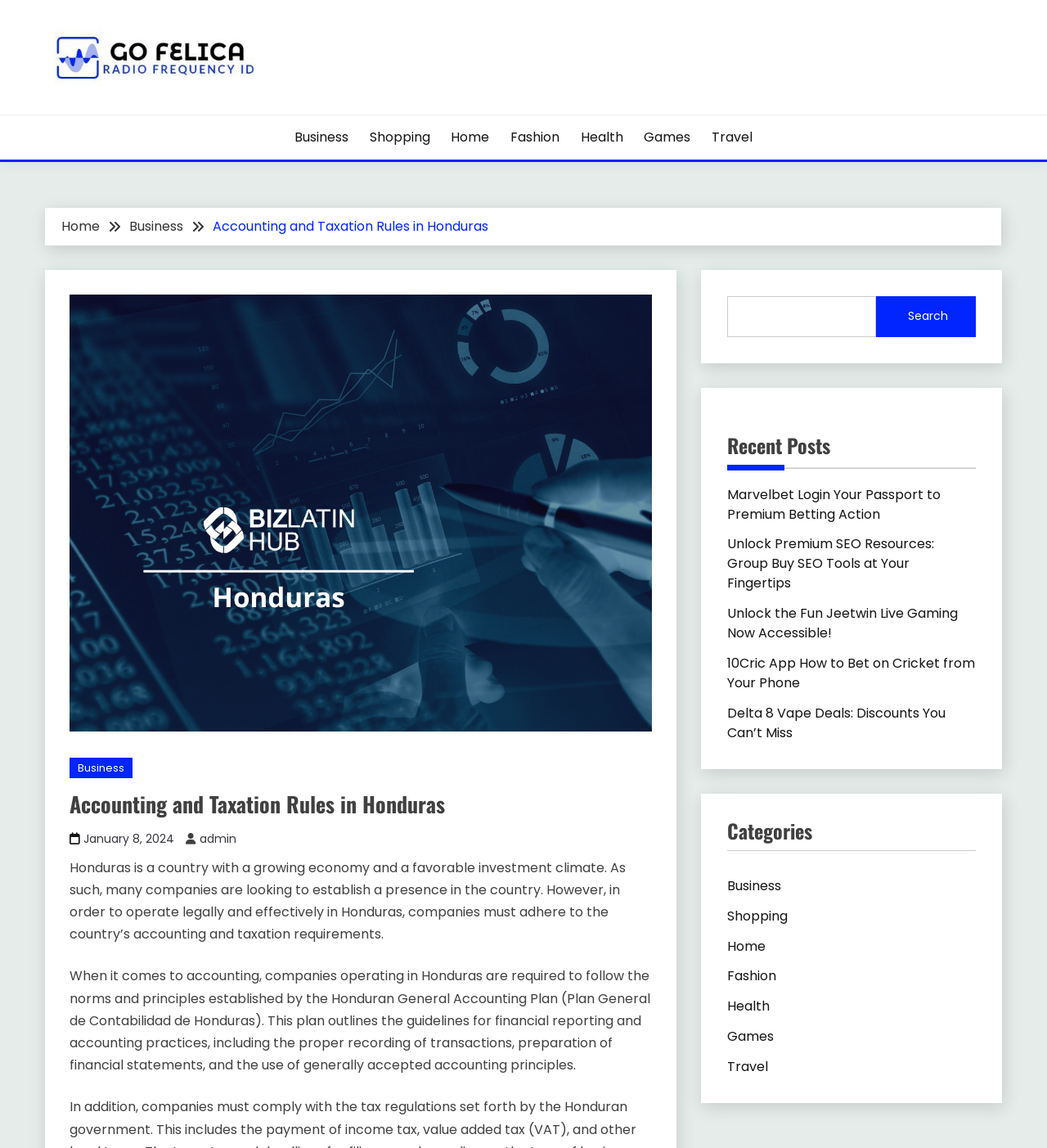Generate a thorough caption detailing the webpage content.

The webpage is about "Accounting and Taxation Rules in Honduras" and is part of the "Go Felica" website. At the top left, there is a logo and a link to "Go Felica". Below the logo, there is a navigation menu with links to "Home", "Business", "Shopping", "Fashion", "Health", "Games", and "Travel". 

To the right of the navigation menu, there is a breadcrumbs navigation section showing the current page's path, which is "Home" > "Business" > "Accounting and Taxation Rules in Honduras". 

Below the breadcrumbs, there is a large section dedicated to the main content of the page. The title "Accounting and Taxation Rules in Honduras" is displayed prominently, followed by a brief introduction to the topic. The introduction explains that Honduras has a growing economy and a favorable investment climate, and that companies operating in the country must adhere to its accounting and taxation requirements.

The main content section is divided into two parts. The first part discusses the accounting requirements, stating that companies must follow the norms and principles established by the Honduran General Accounting Plan. The second part is not provided in the accessibility tree.

To the right of the main content section, there is a search bar with a search button. Below the search bar, there is a section titled "Recent Posts" that lists several links to recent articles, including "Marvelbet Login Your Passport to Premium Betting Action", "Unlock Premium SEO Resources: Group Buy SEO Tools at Your Fingertips", and others.

At the bottom right, there is a section titled "Categories" that lists links to various categories, including "Business", "Shopping", "Home", "Fashion", "Health", "Games", and "Travel".